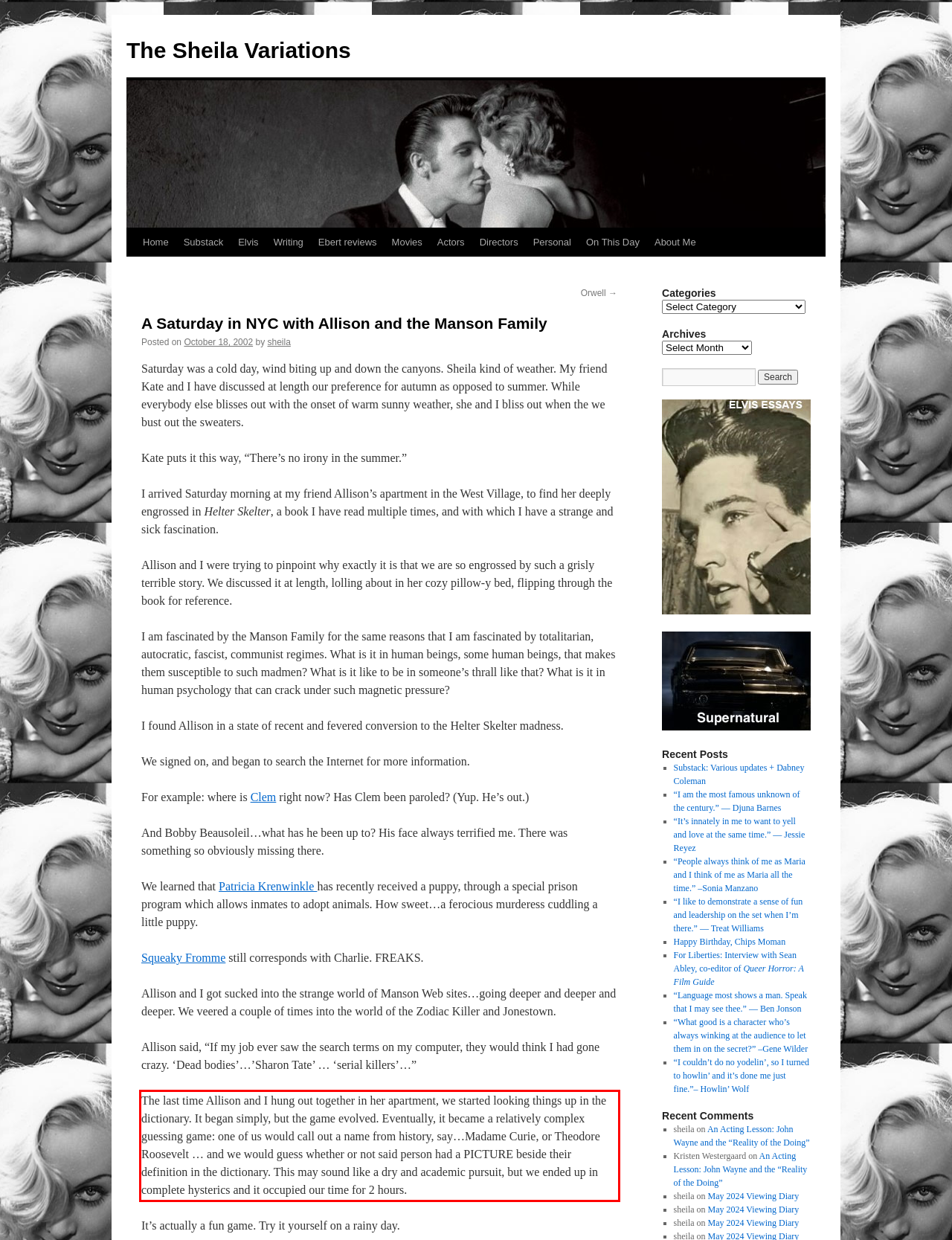You have a screenshot of a webpage where a UI element is enclosed in a red rectangle. Perform OCR to capture the text inside this red rectangle.

The last time Allison and I hung out together in her apartment, we started looking things up in the dictionary. It began simply, but the game evolved. Eventually, it became a relatively complex guessing game: one of us would call out a name from history, say…Madame Curie, or Theodore Roosevelt … and we would guess whether or not said person had a PICTURE beside their definition in the dictionary. This may sound like a dry and academic pursuit, but we ended up in complete hysterics and it occupied our time for 2 hours.